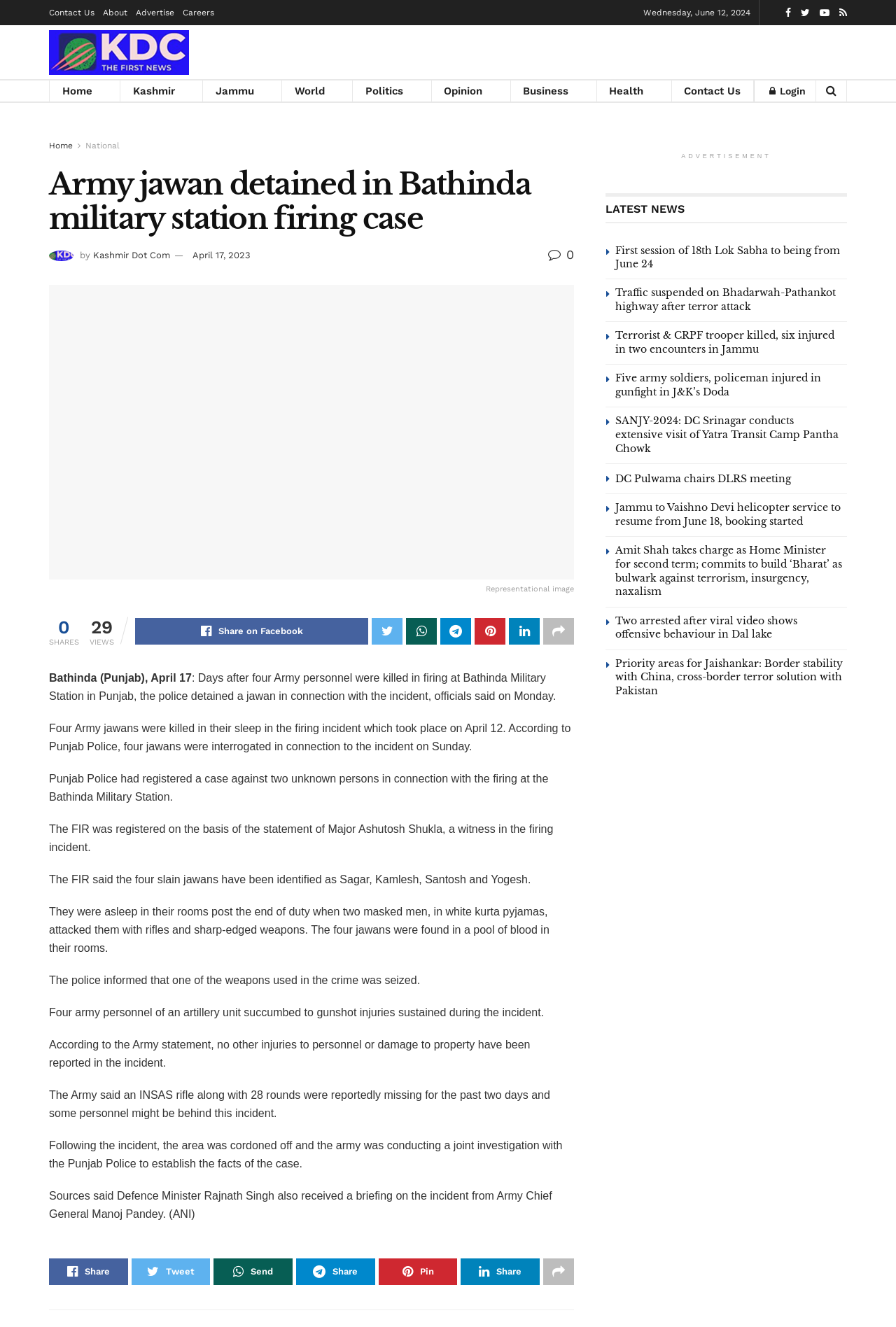Please provide a brief answer to the question using only one word or phrase: 
What is the name of the Defence Minister mentioned in the article?

Rajnath Singh